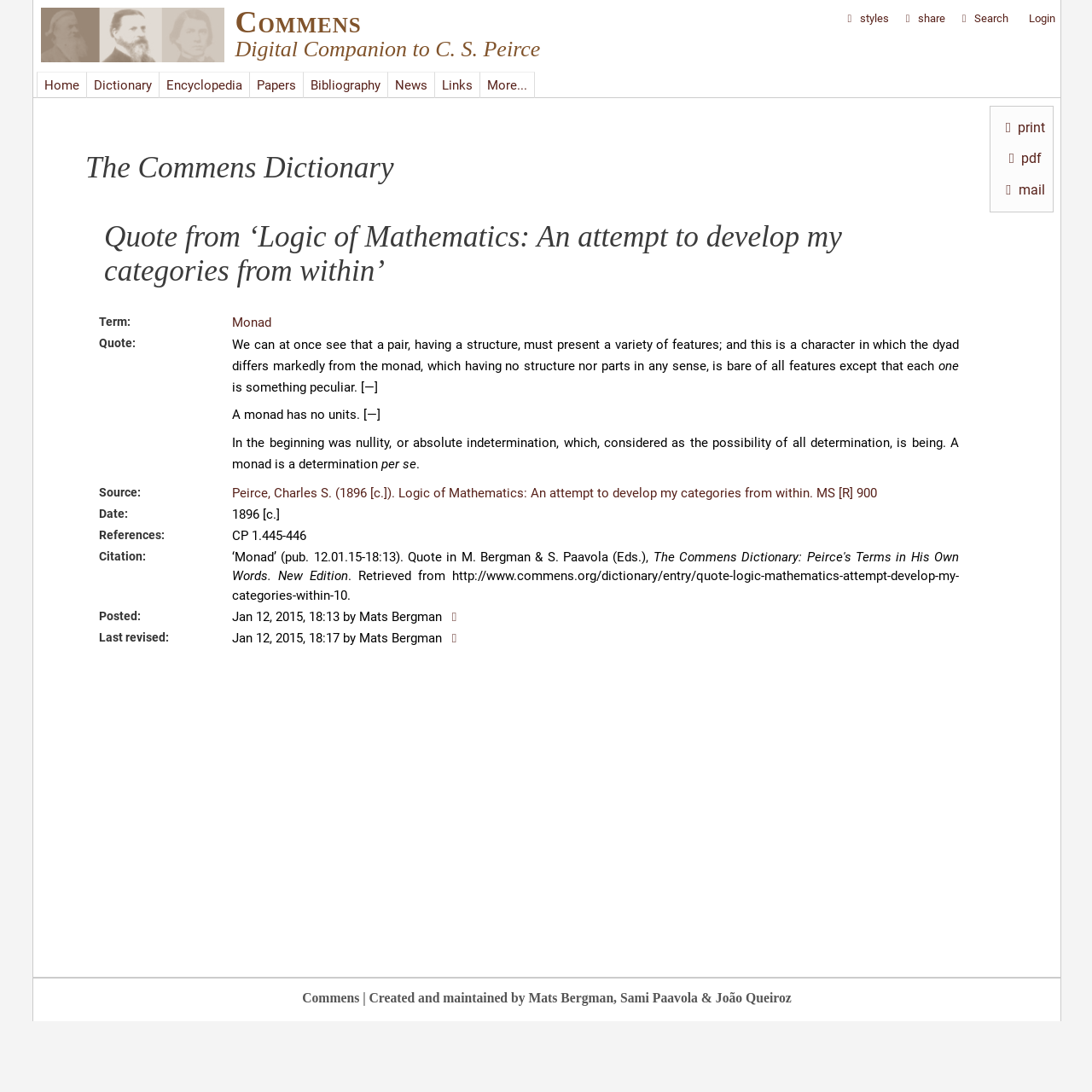Please indicate the bounding box coordinates for the clickable area to complete the following task: "view Monad definition". The coordinates should be specified as four float numbers between 0 and 1, i.e., [left, top, right, bottom].

[0.213, 0.288, 0.249, 0.302]